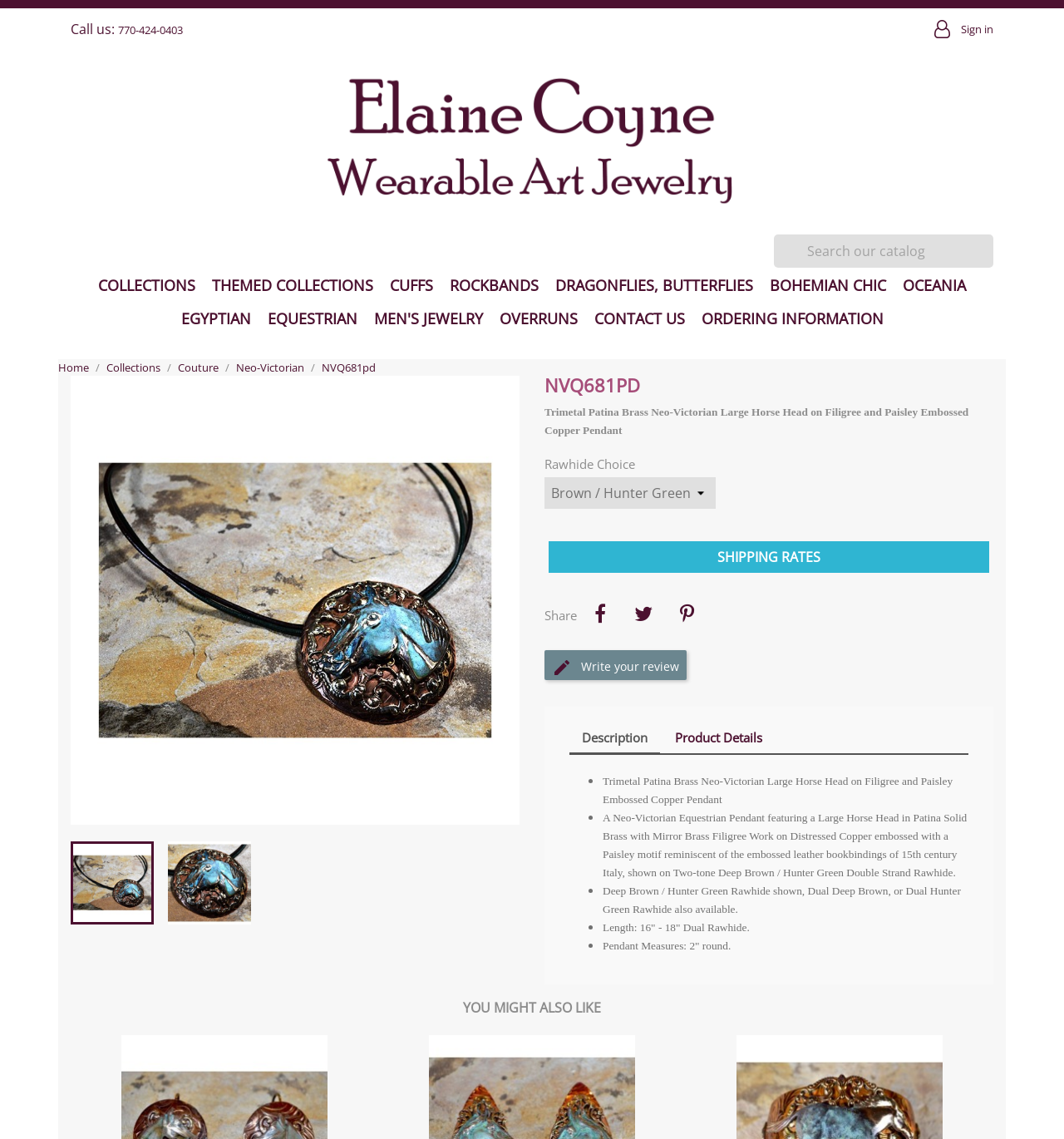What is the theme of the collections?
Based on the image, respond with a single word or phrase.

Equestrian